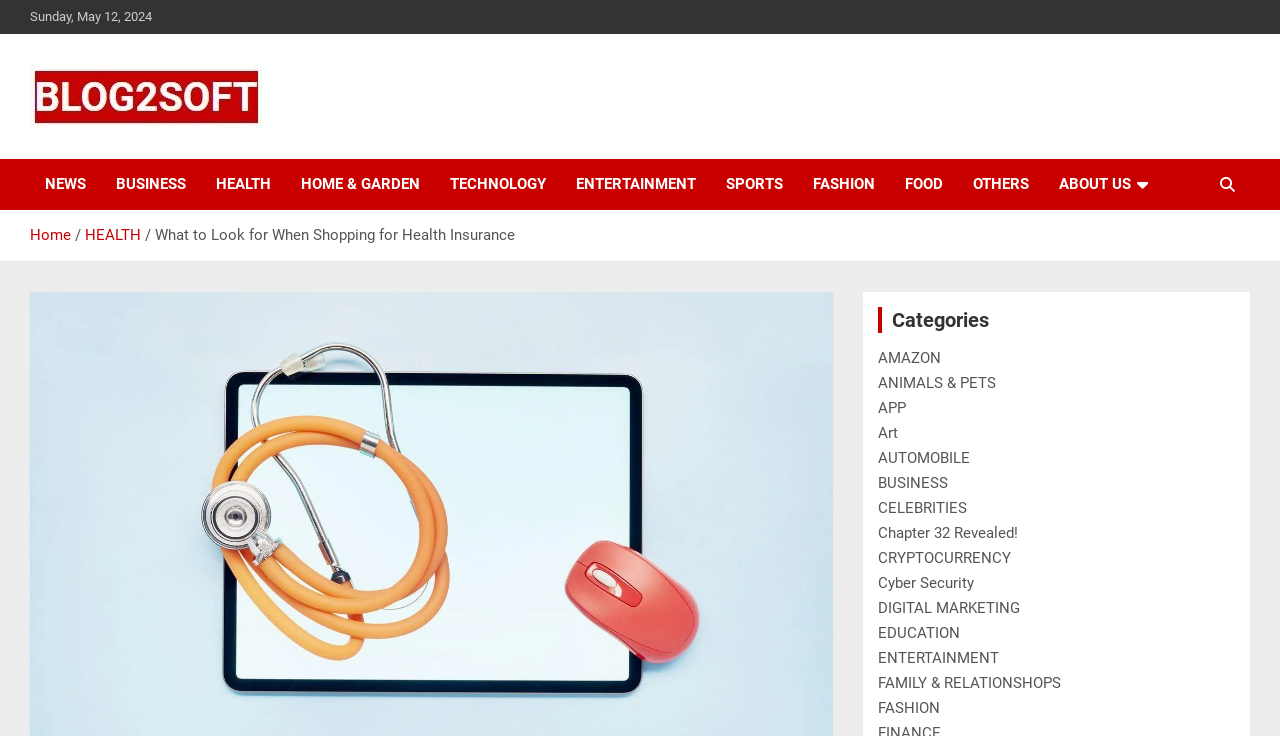Locate the bounding box of the UI element described by: "BUSINESS" in the given webpage screenshot.

[0.686, 0.644, 0.741, 0.669]